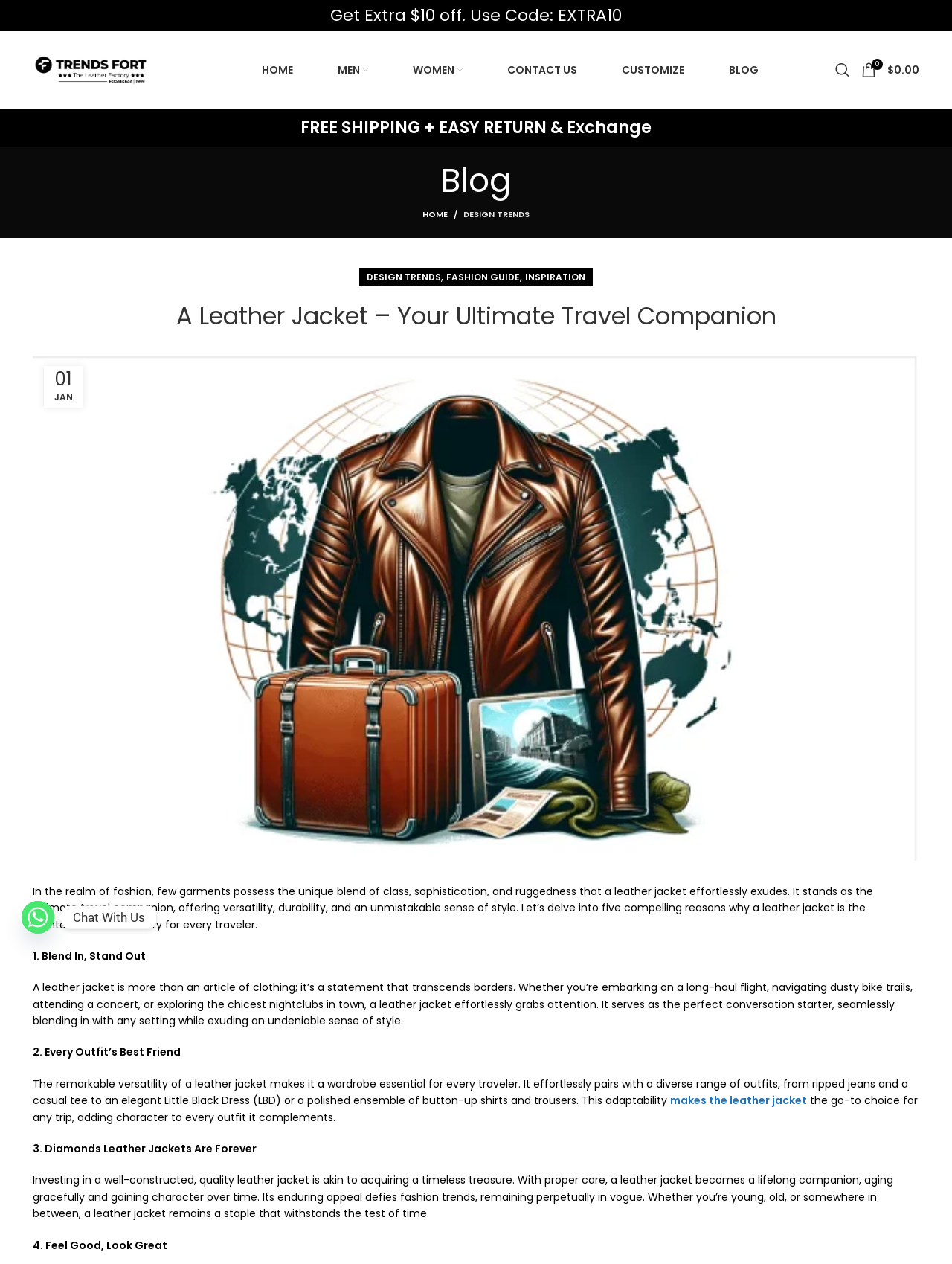Find the bounding box of the element with the following description: "Home". The coordinates must be four float numbers between 0 and 1, formatted as [left, top, right, bottom].

[0.444, 0.165, 0.487, 0.174]